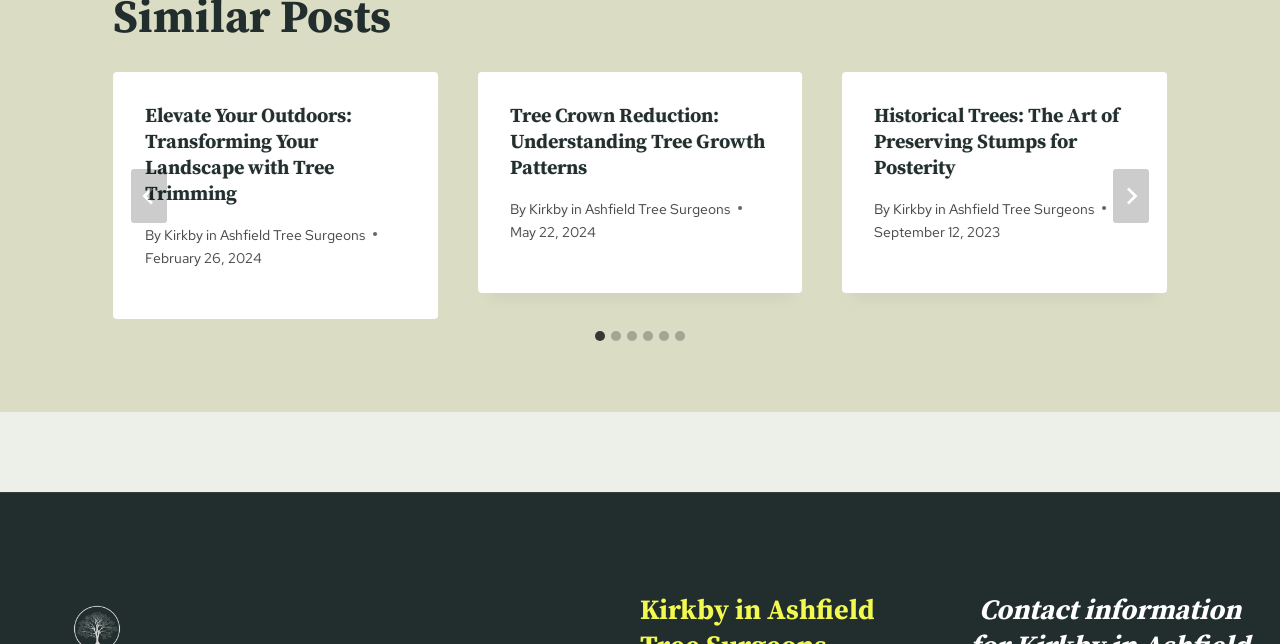What is the author of the second article?
Based on the screenshot, respond with a single word or phrase.

Kirkby in Ashfield Tree Surgeons